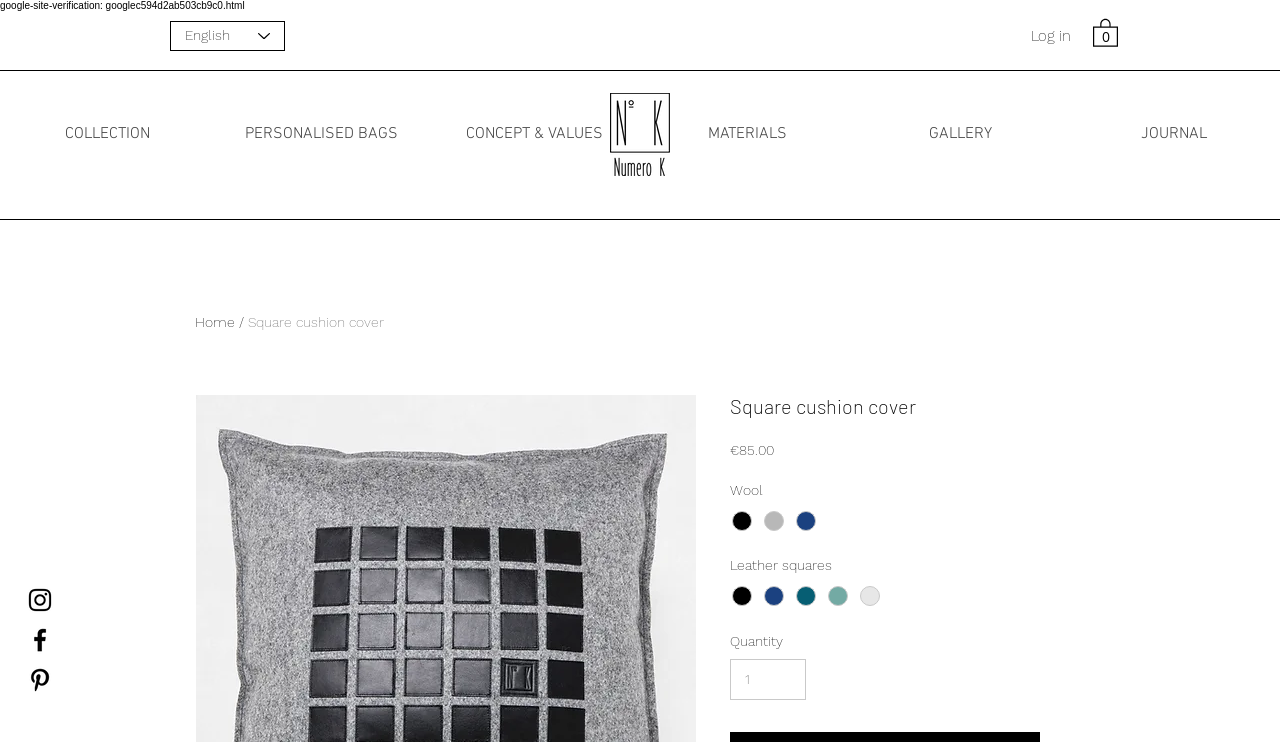Determine the bounding box coordinates of the clickable region to execute the instruction: "Increase the Quantity". The coordinates should be four float numbers between 0 and 1, denoted as [left, top, right, bottom].

[0.57, 0.888, 0.63, 0.943]